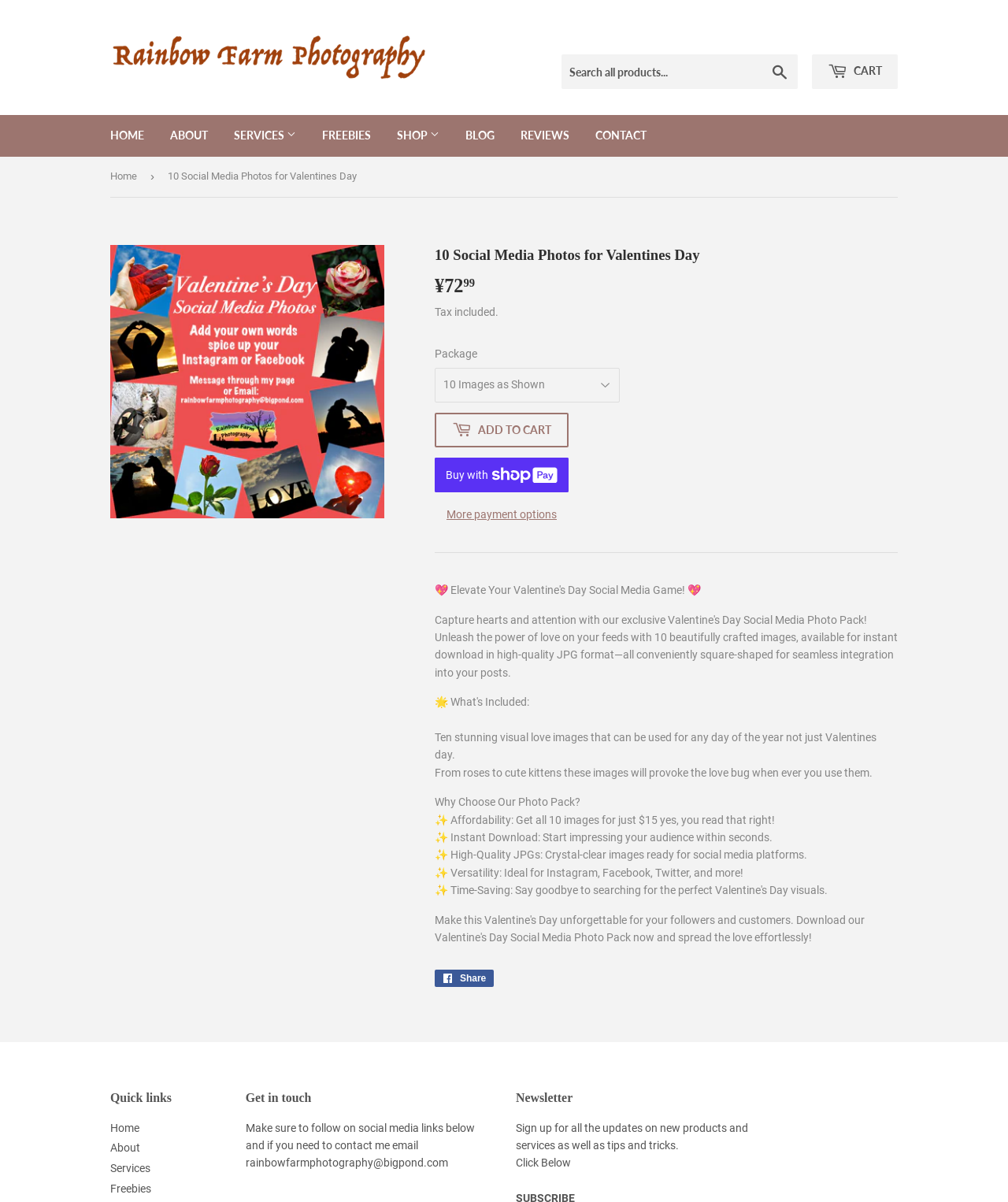Using the provided description: "Silhouette Photography", find the bounding box coordinates of the corresponding UI element. The output should be four float numbers between 0 and 1, in the format [left, top, right, bottom].

[0.221, 0.131, 0.434, 0.159]